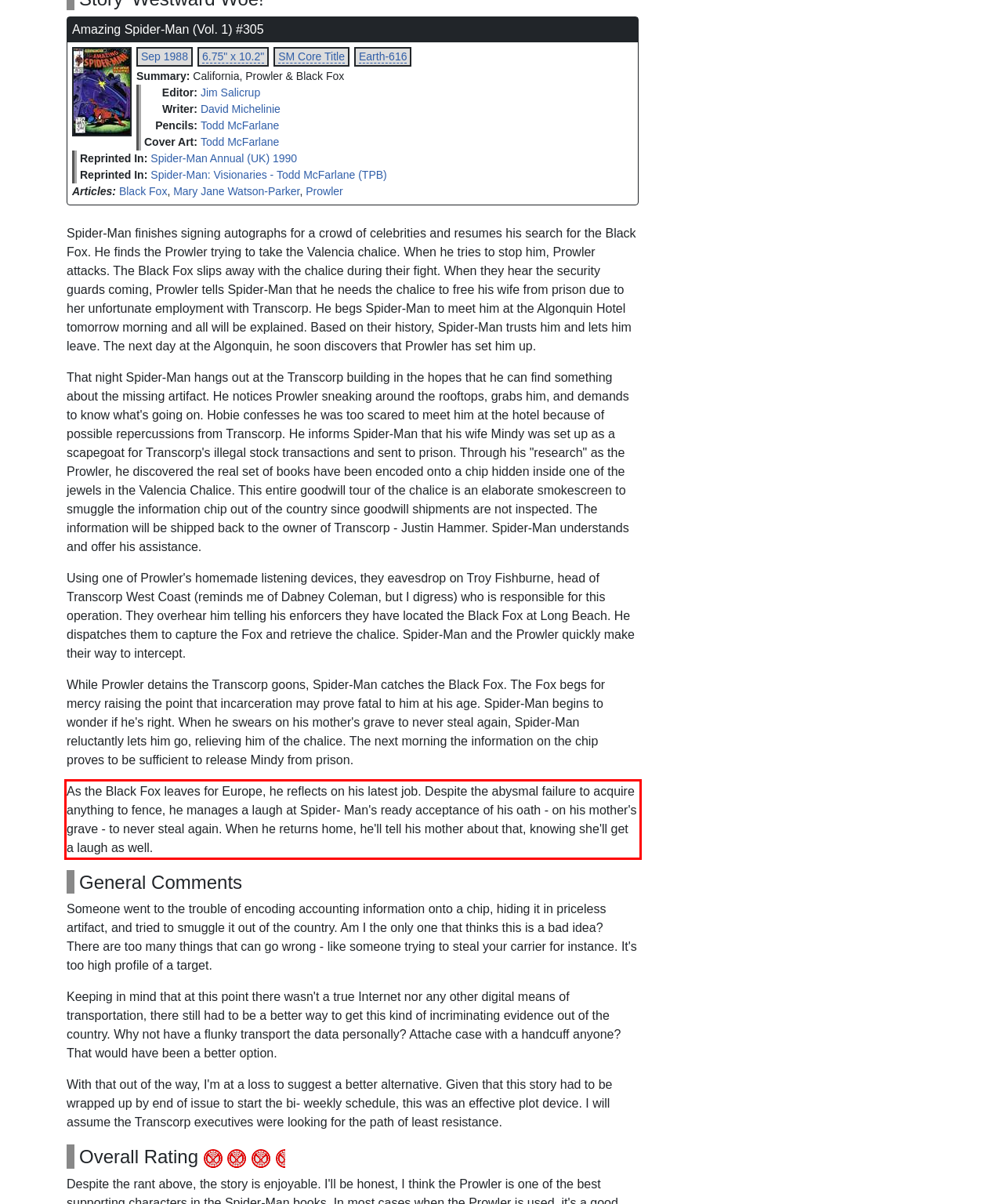Given a webpage screenshot, locate the red bounding box and extract the text content found inside it.

As the Black Fox leaves for Europe, he reflects on his latest job. Despite the abysmal failure to acquire anything to fence, he manages a laugh at Spider- Man's ready acceptance of his oath - on his mother's grave - to never steal again. When he returns home, he'll tell his mother about that, knowing she'll get a laugh as well.